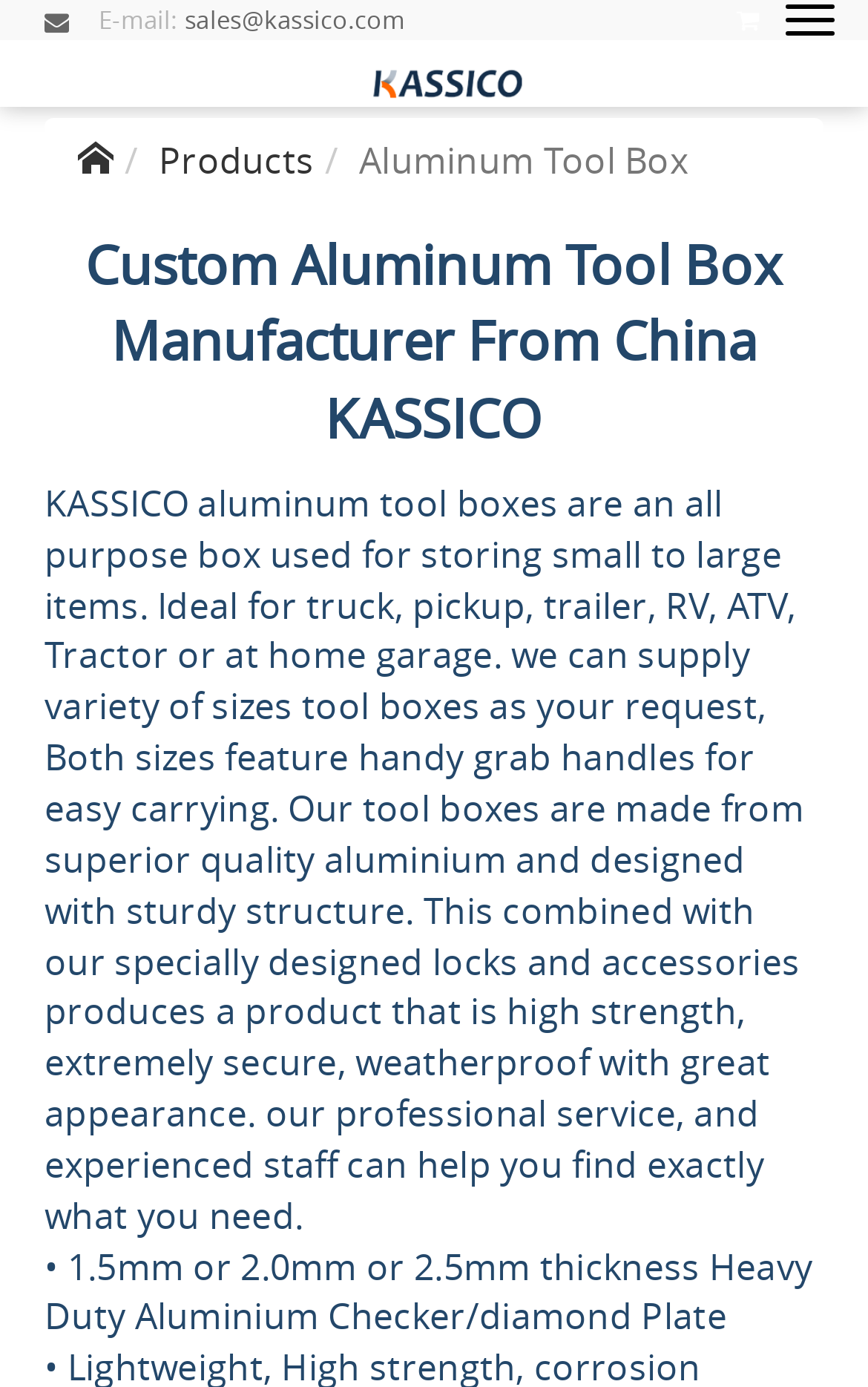What is the design feature of the tool boxes?
Please give a detailed and elaborate answer to the question.

According to the webpage, the tool boxes feature a heavy-duty aluminum checker/diamond plate design, which adds to their strength and durability.